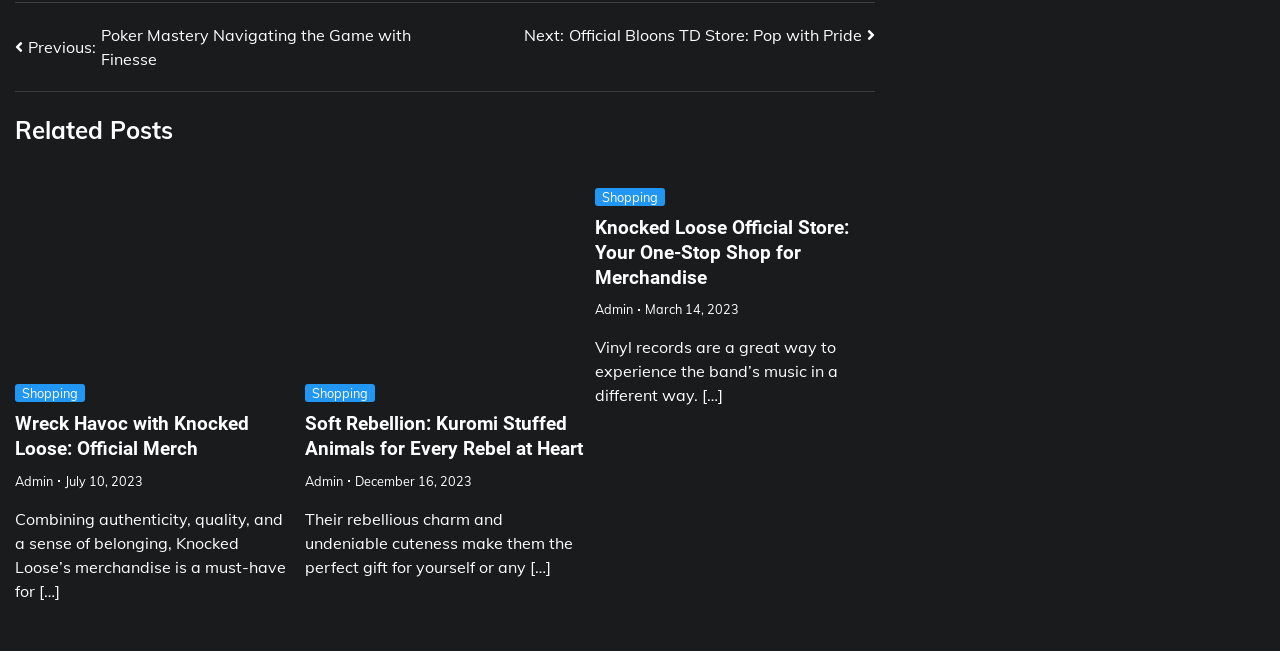Determine the bounding box coordinates of the section to be clicked to follow the instruction: "Read the blog". The coordinates should be given as four float numbers between 0 and 1, formatted as [left, top, right, bottom].

None